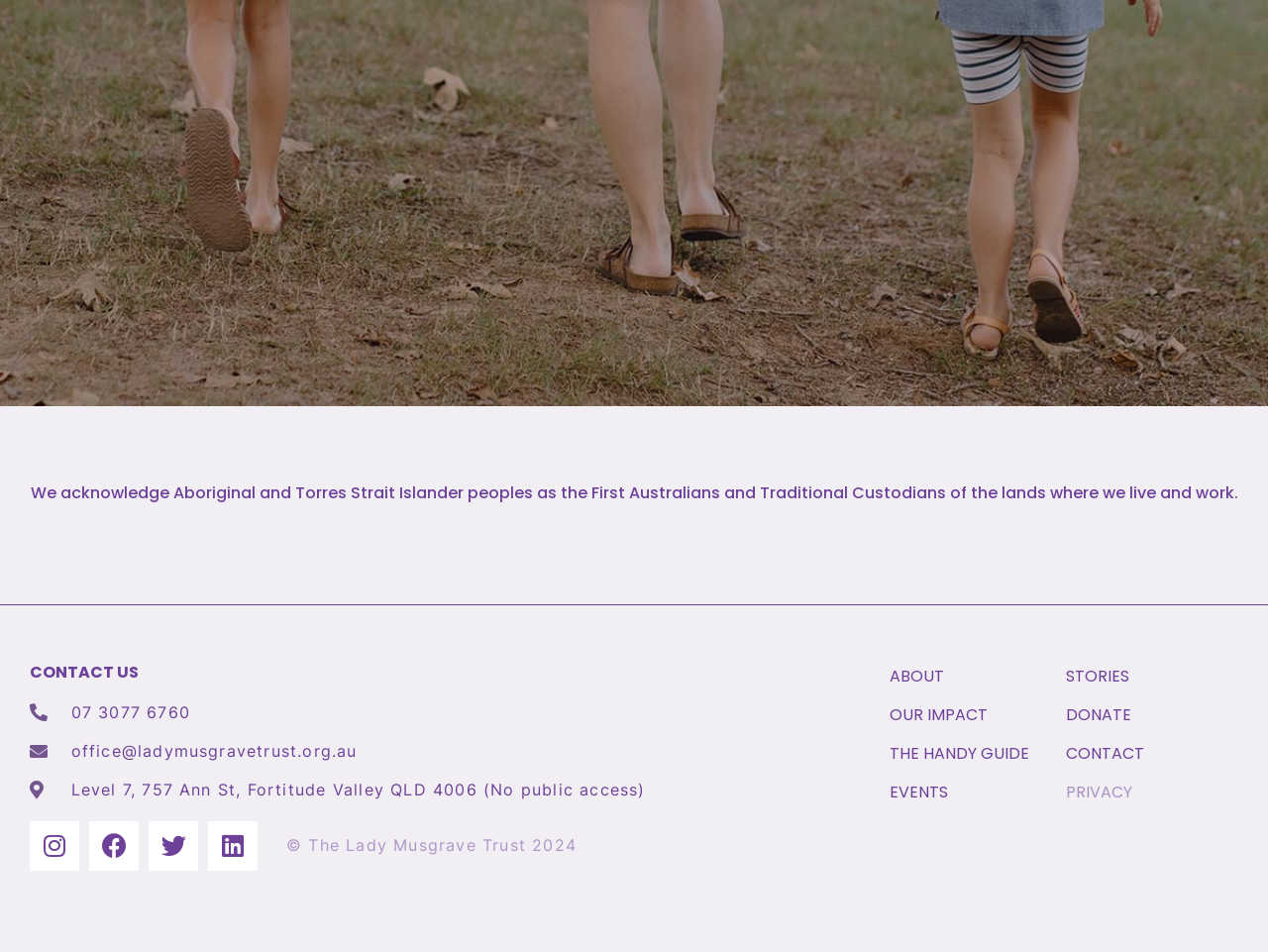Pinpoint the bounding box coordinates of the element you need to click to execute the following instruction: "Make a donation". The bounding box should be represented by four float numbers between 0 and 1, in the format [left, top, right, bottom].

[0.84, 0.738, 0.97, 0.763]